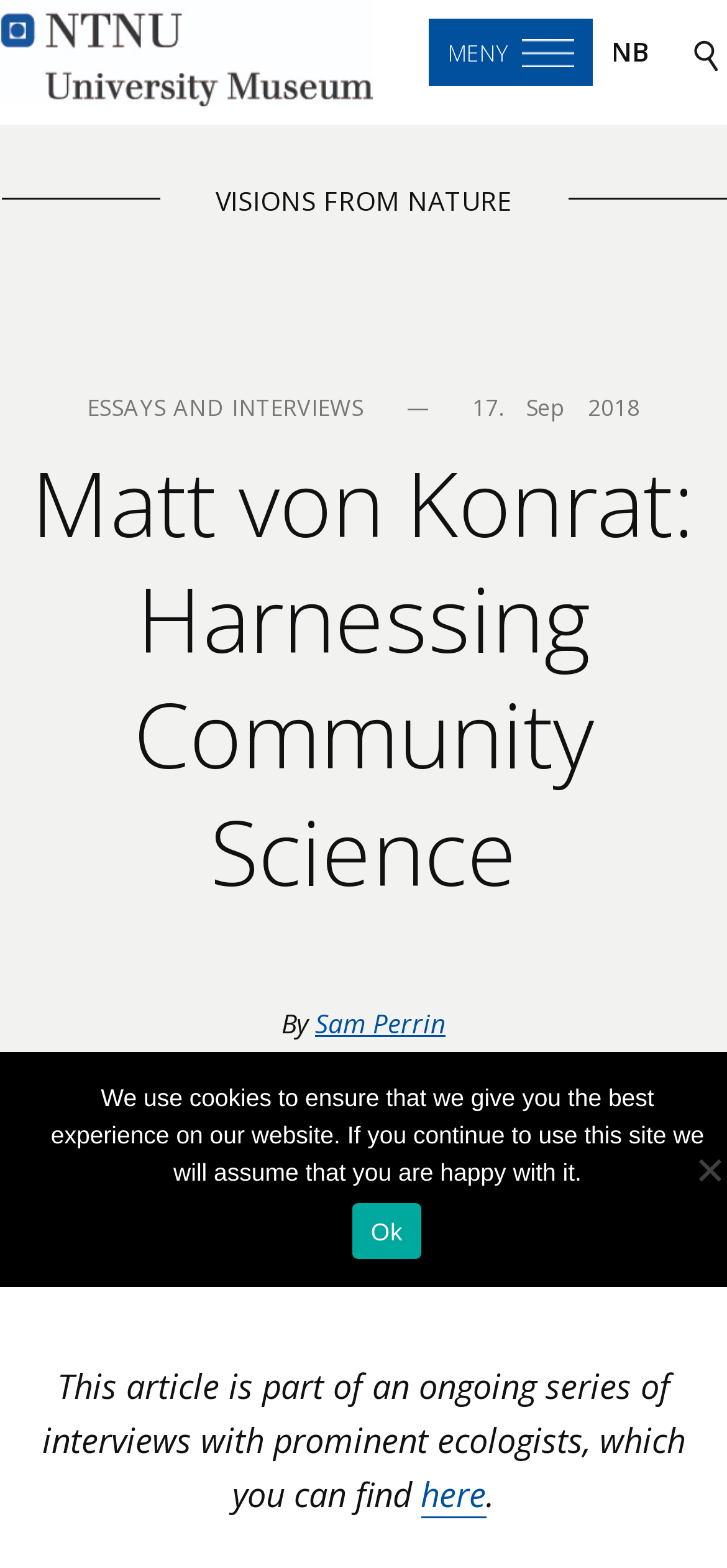Can you show the bounding box coordinates of the region to click on to complete the task described in the instruction: "search"?

[0.944, 0.016, 1.0, 0.051]